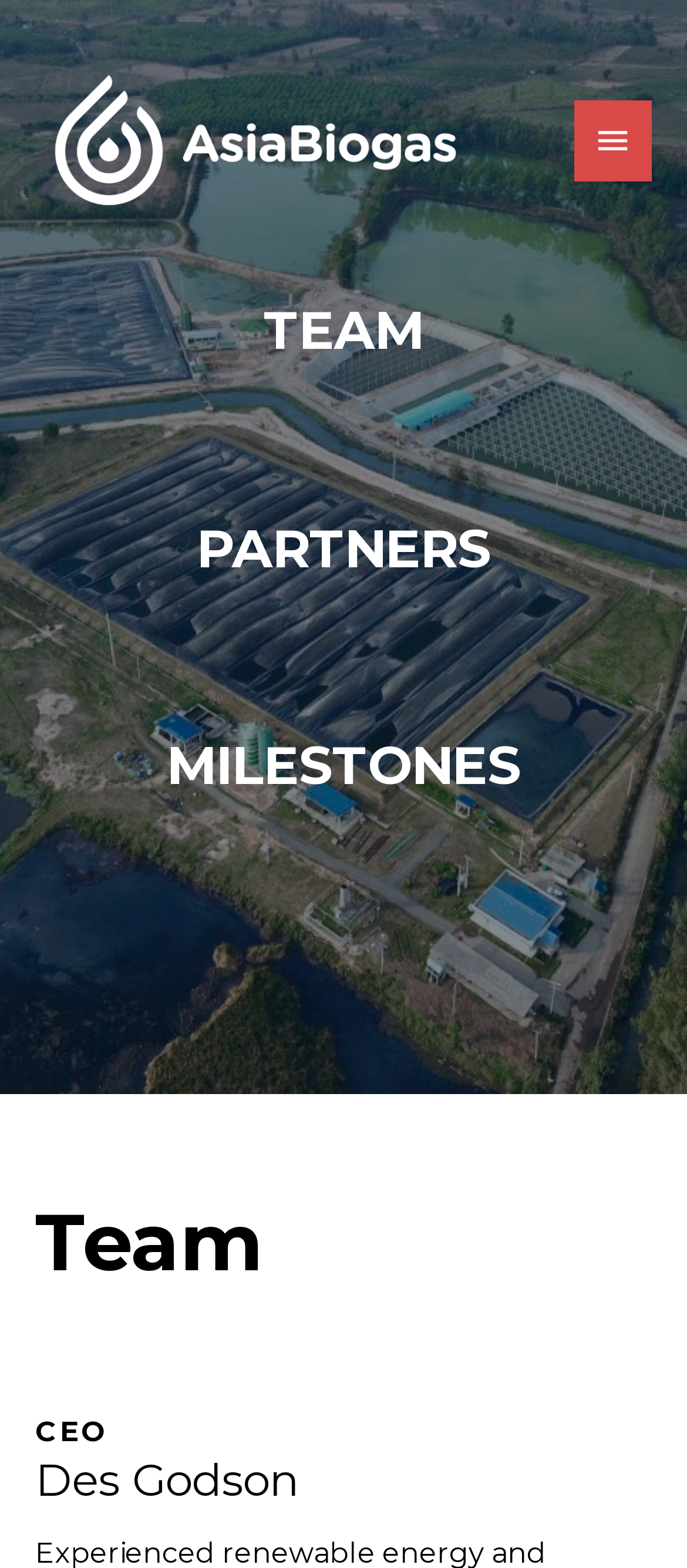Please answer the following question using a single word or phrase: What is the name of the company?

Asia Biogas